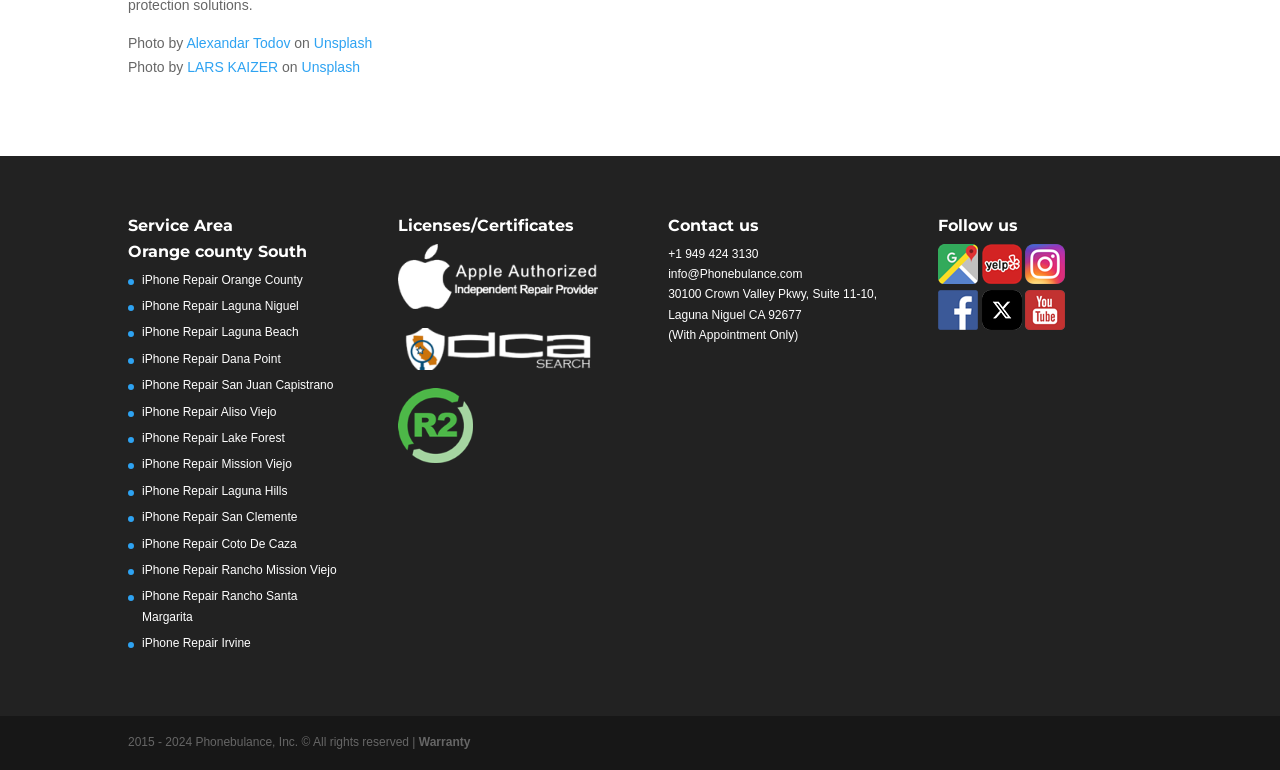Please find the bounding box coordinates of the element that must be clicked to perform the given instruction: "Follow Phonebulance on Yelp". The coordinates should be four float numbers from 0 to 1, i.e., [left, top, right, bottom].

[0.767, 0.354, 0.798, 0.372]